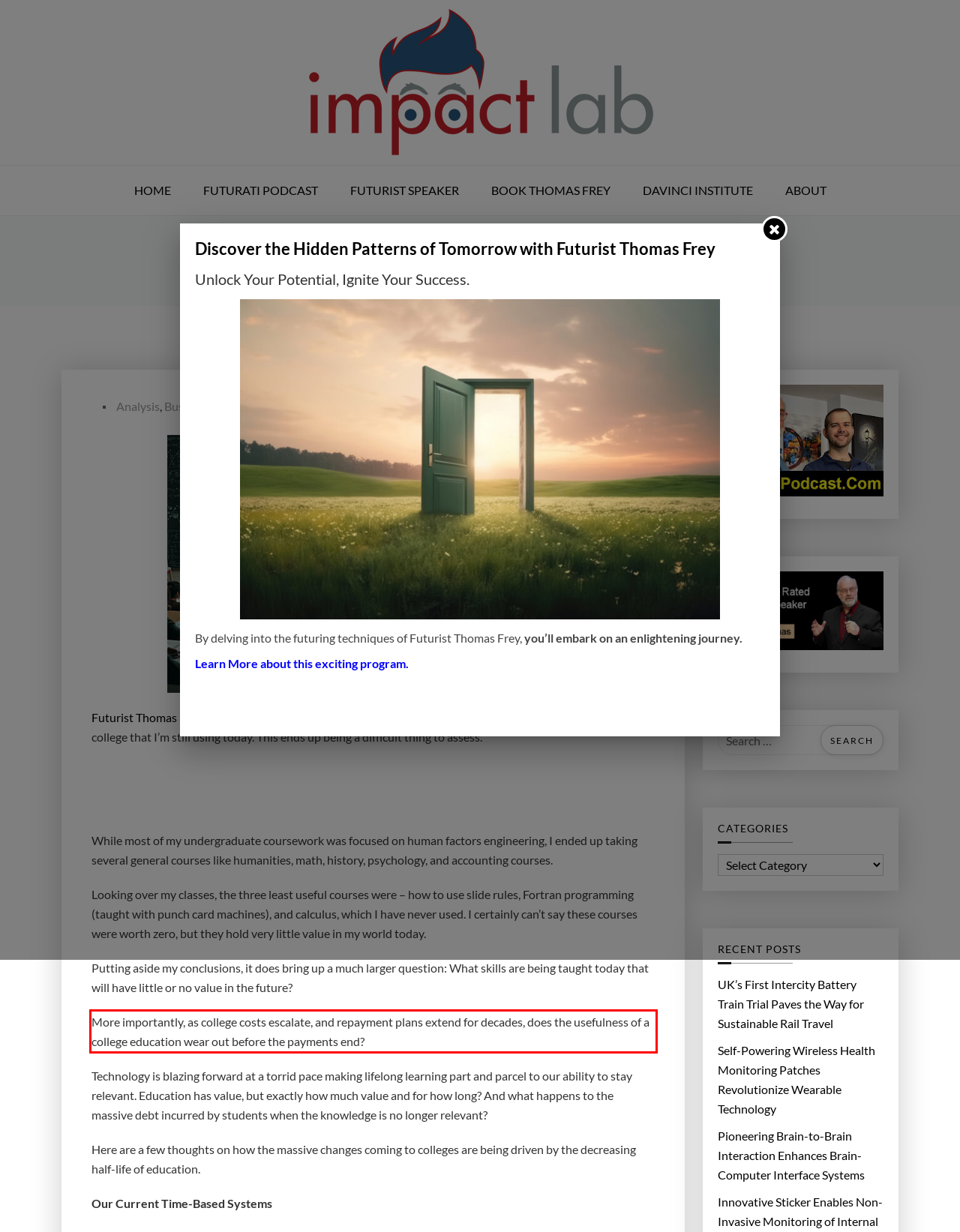You are given a screenshot of a webpage with a UI element highlighted by a red bounding box. Please perform OCR on the text content within this red bounding box.

More importantly, as college costs escalate, and repayment plans extend for decades, does the usefulness of a college education wear out before the payments end?